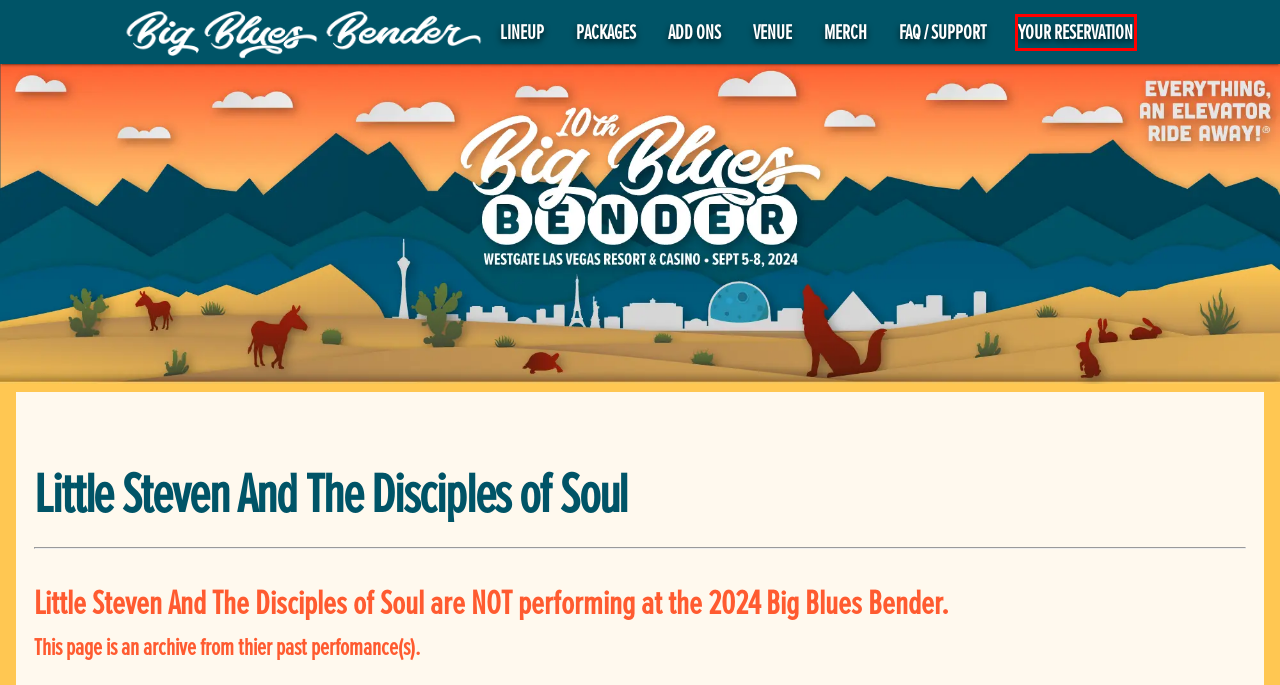Examine the screenshot of a webpage with a red bounding box around a UI element. Select the most accurate webpage description that corresponds to the new page after clicking the highlighted element. Here are the choices:
A. Unlimited Premium & Imports Wristband – Big Blues Bender
B. Big Daddy Baller Upgrade – Big Blues Bender
C. 1 Bedroom Villa – Big Blues Bender
D. Lineup – Big Blues Bender
E. Sign In
F. Packages – Big Blues Bender
G. Addons – Big Blues Bender
H. Around the Westgate Las Vegas Resort & Casino – Big Blues Bender

E